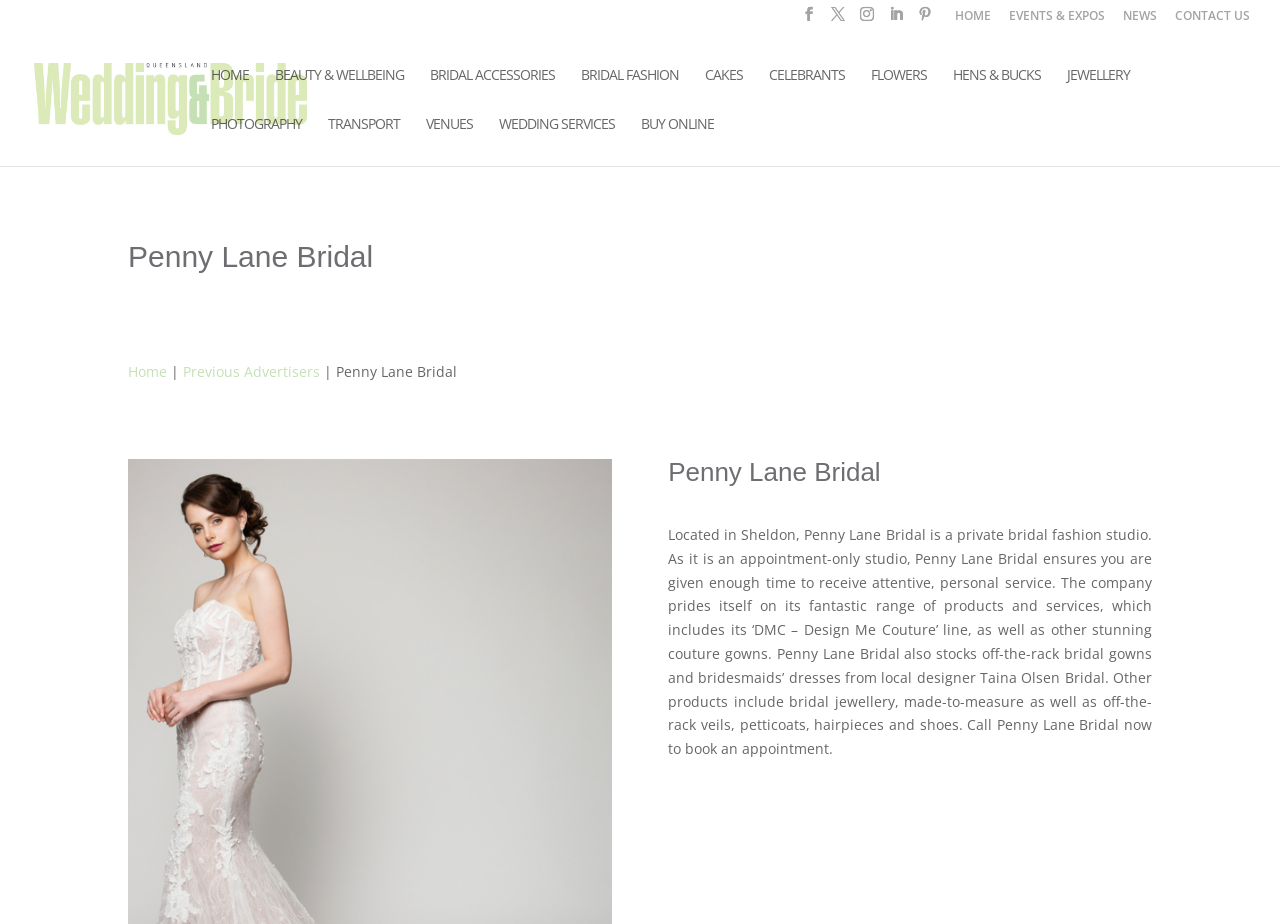Using the details from the image, please elaborate on the following question: What is the name of the bridal fashion studio?

I found the answer by looking at the heading element with the text 'Penny Lane Bridal' which is located at the top of the webpage. This heading is likely to be the title of the studio being described on the webpage.